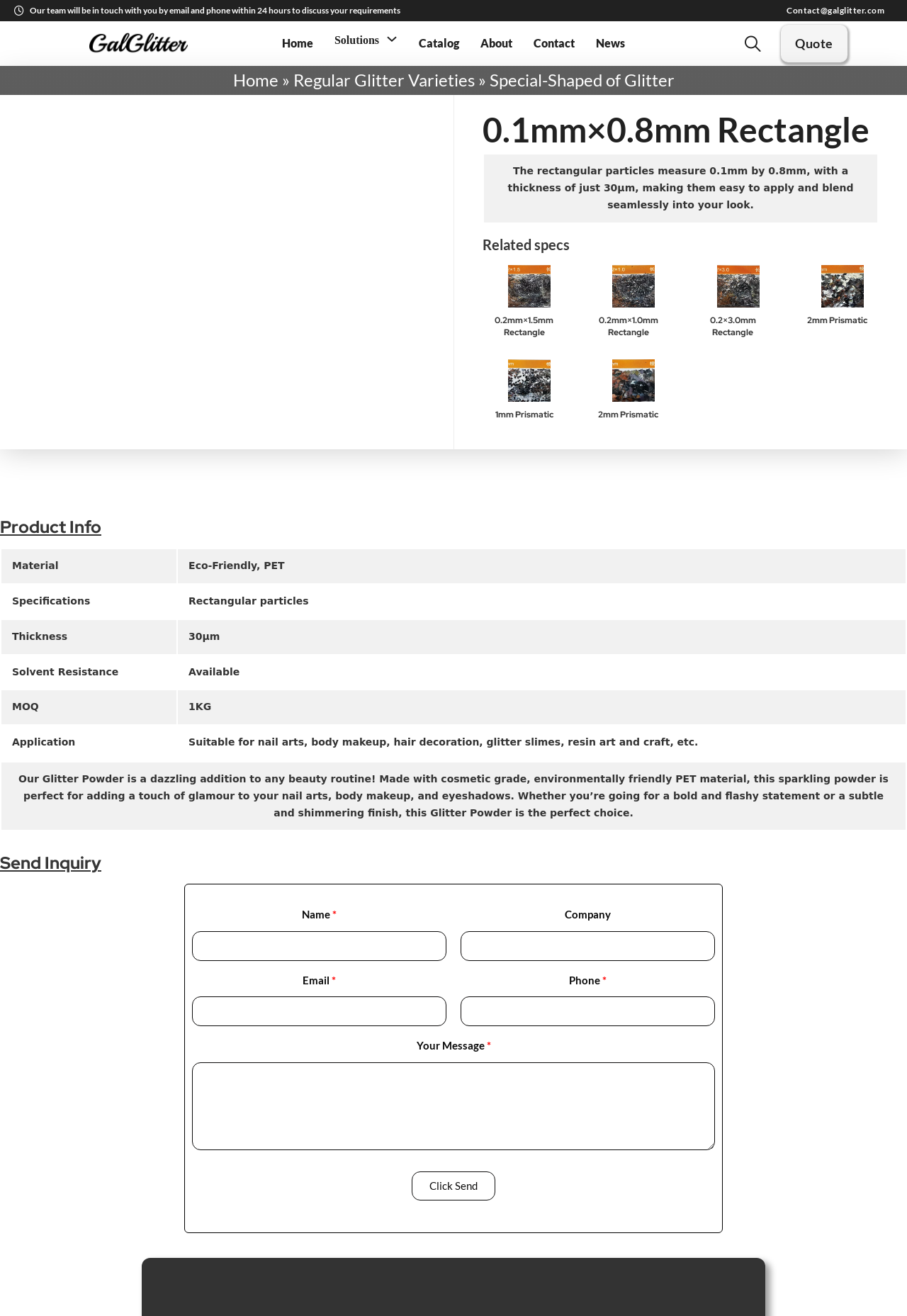Answer the question with a brief word or phrase:
What is the minimum order quantity?

1KG